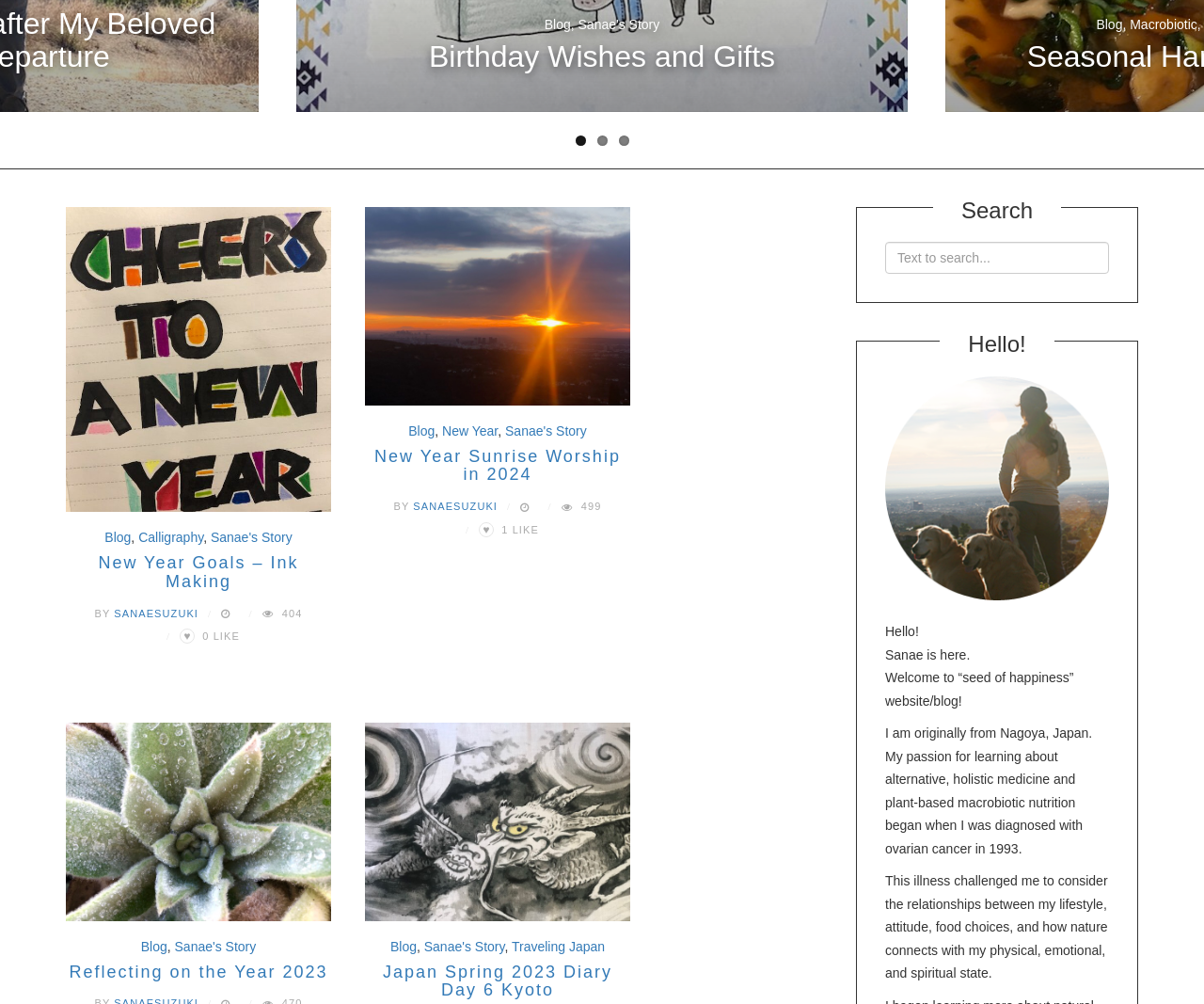From the webpage screenshot, predict the bounding box of the UI element that matches this description: "Birthday Wishes and Gifts".

[0.356, 0.04, 0.644, 0.073]